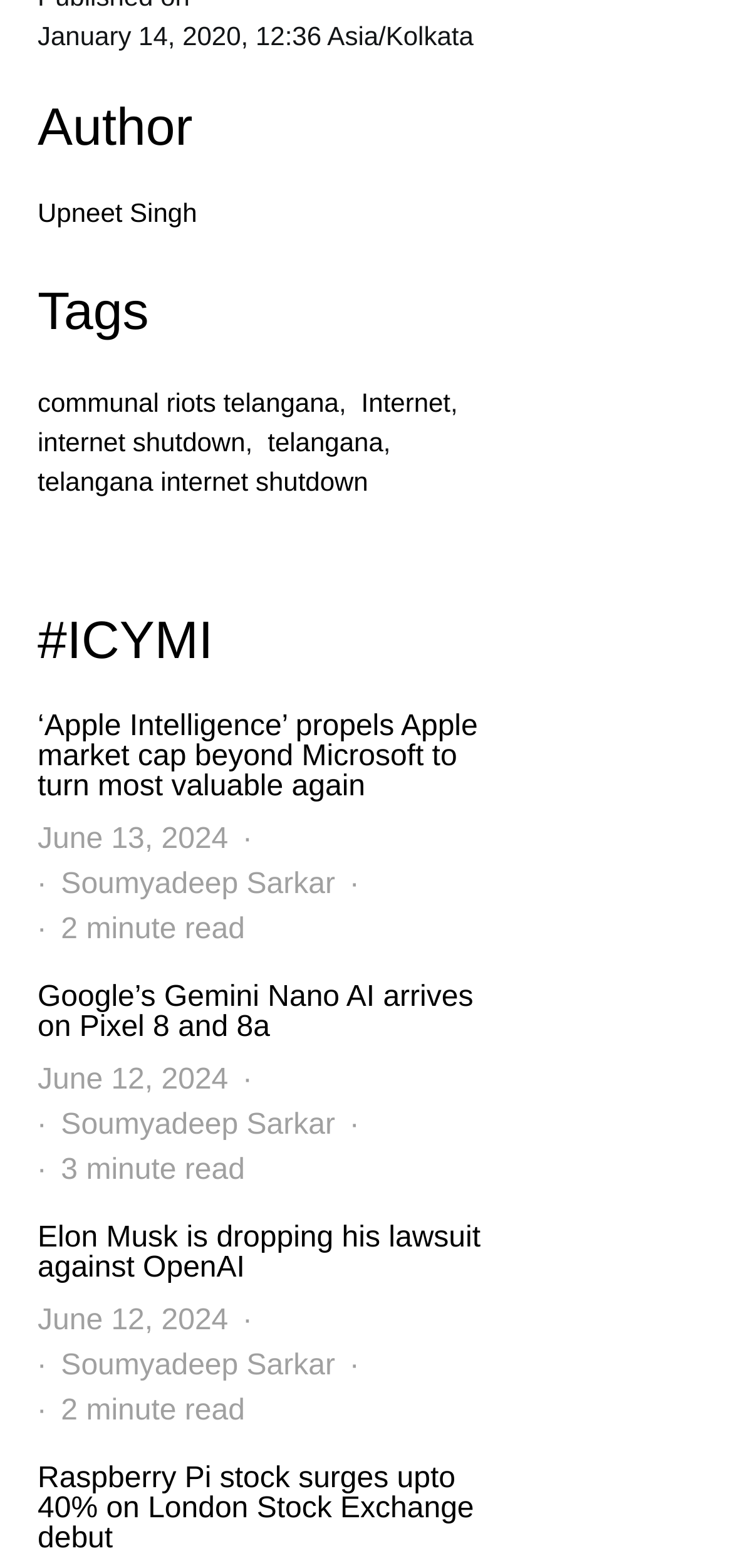What is the date of the first article?
Please answer the question with a detailed and comprehensive explanation.

The date of the first article can be found at the top of the webpage, where it says 'January 14, 2020, 12:36 Asia/Kolkata'. This indicates that the article was published on this date.